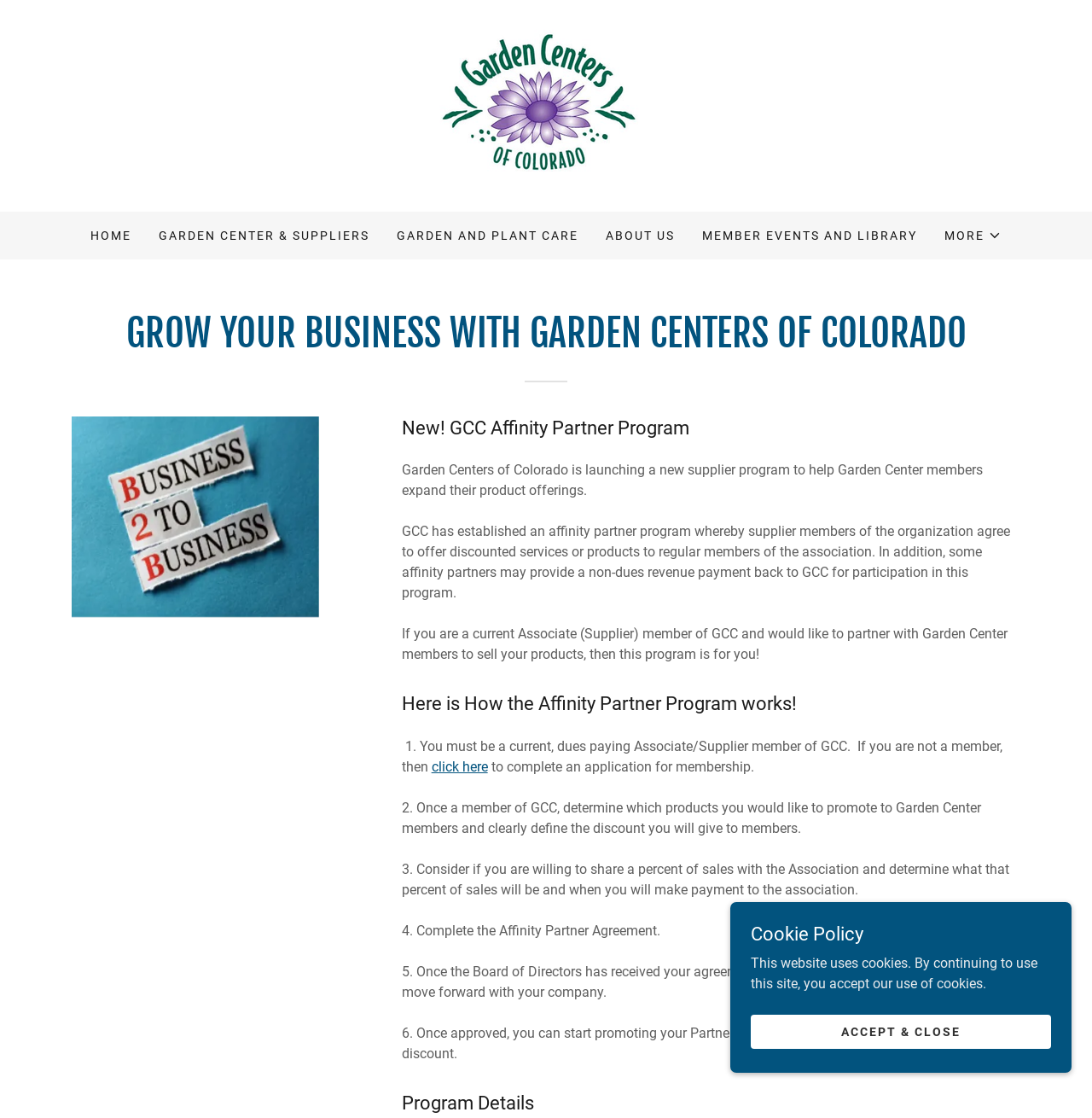Highlight the bounding box coordinates of the element you need to click to perform the following instruction: "Click on the 'click here' link."

[0.395, 0.678, 0.447, 0.693]